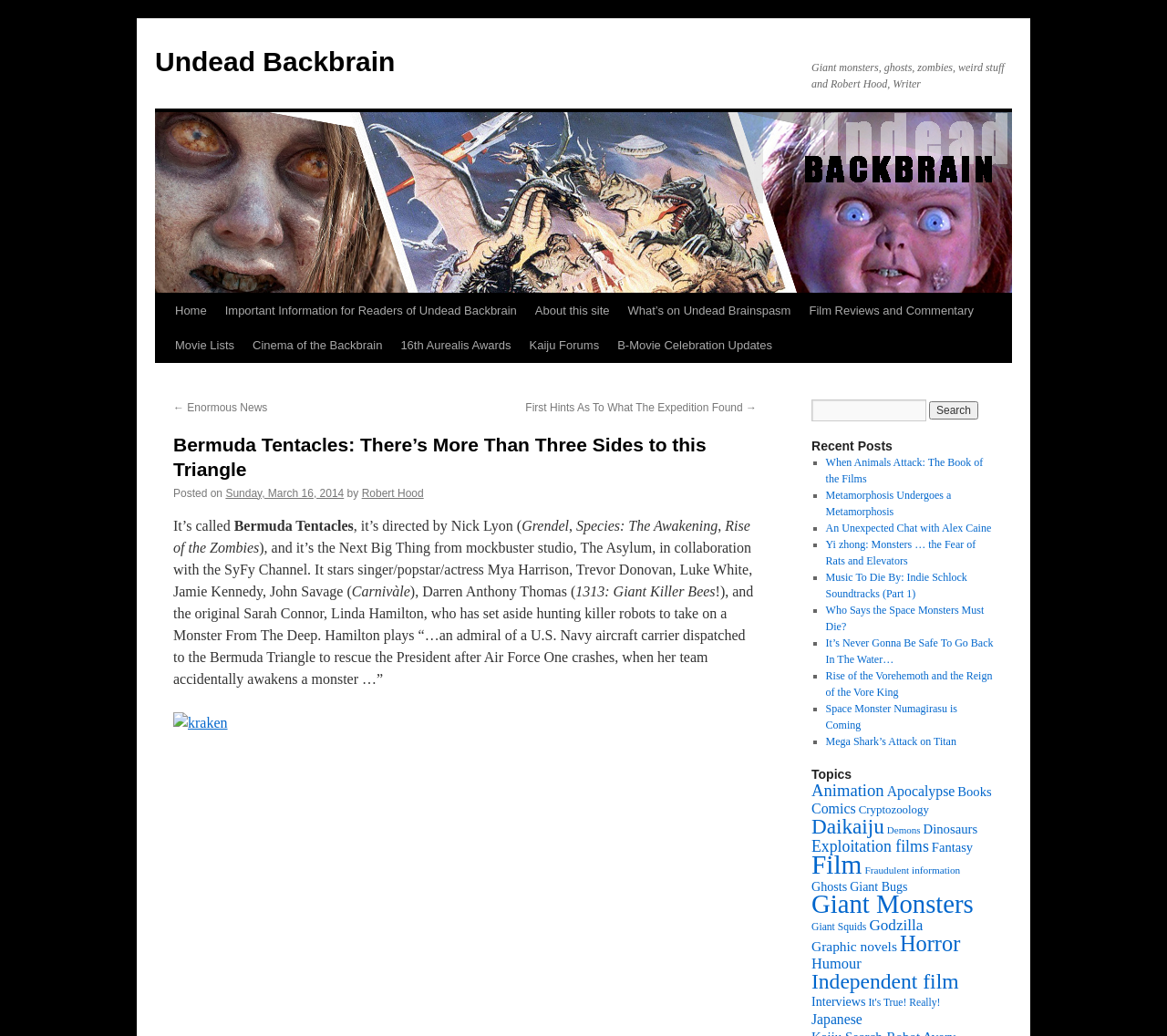Can you pinpoint the bounding box coordinates for the clickable element required for this instruction: "Read about Bermuda Tentacles"? The coordinates should be four float numbers between 0 and 1, i.e., [left, top, right, bottom].

[0.148, 0.417, 0.648, 0.465]